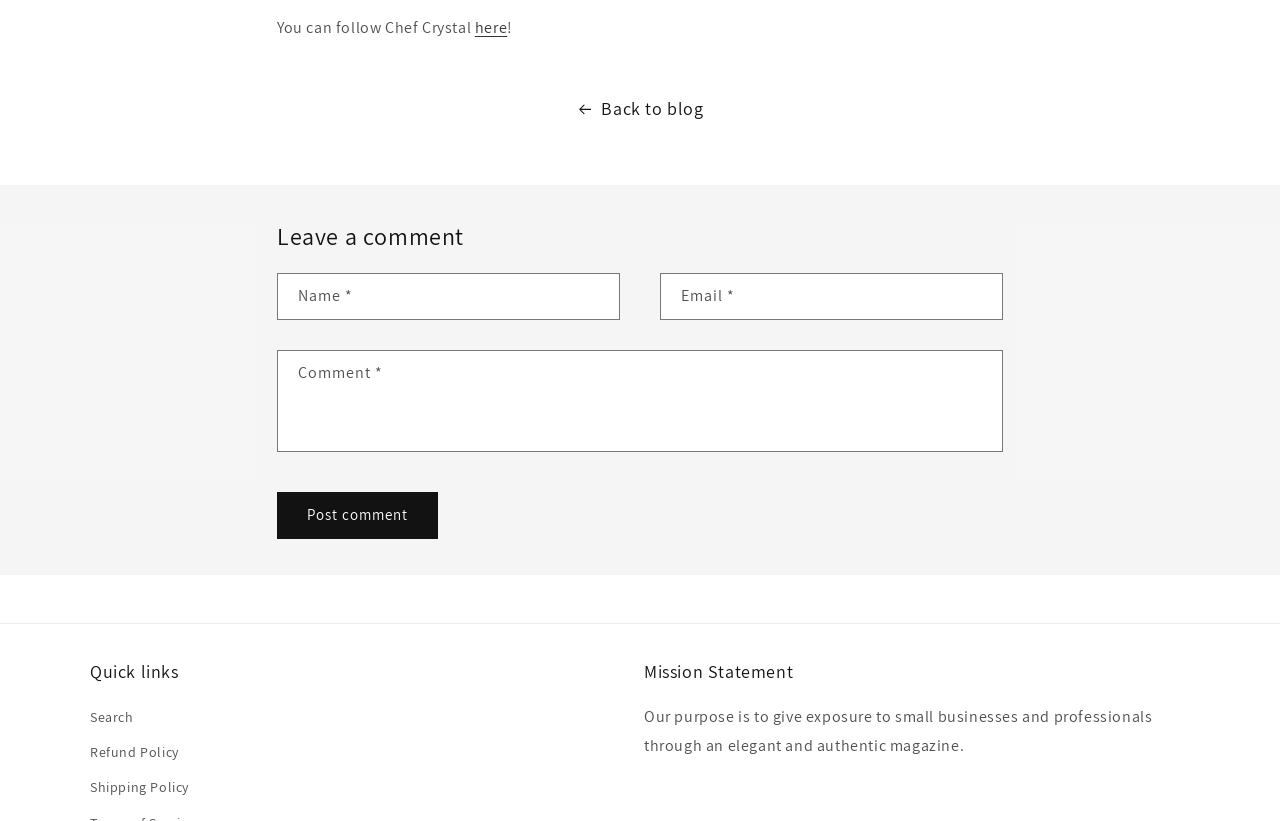Identify the bounding box of the HTML element described as: "Search".

[0.07, 0.859, 0.104, 0.895]